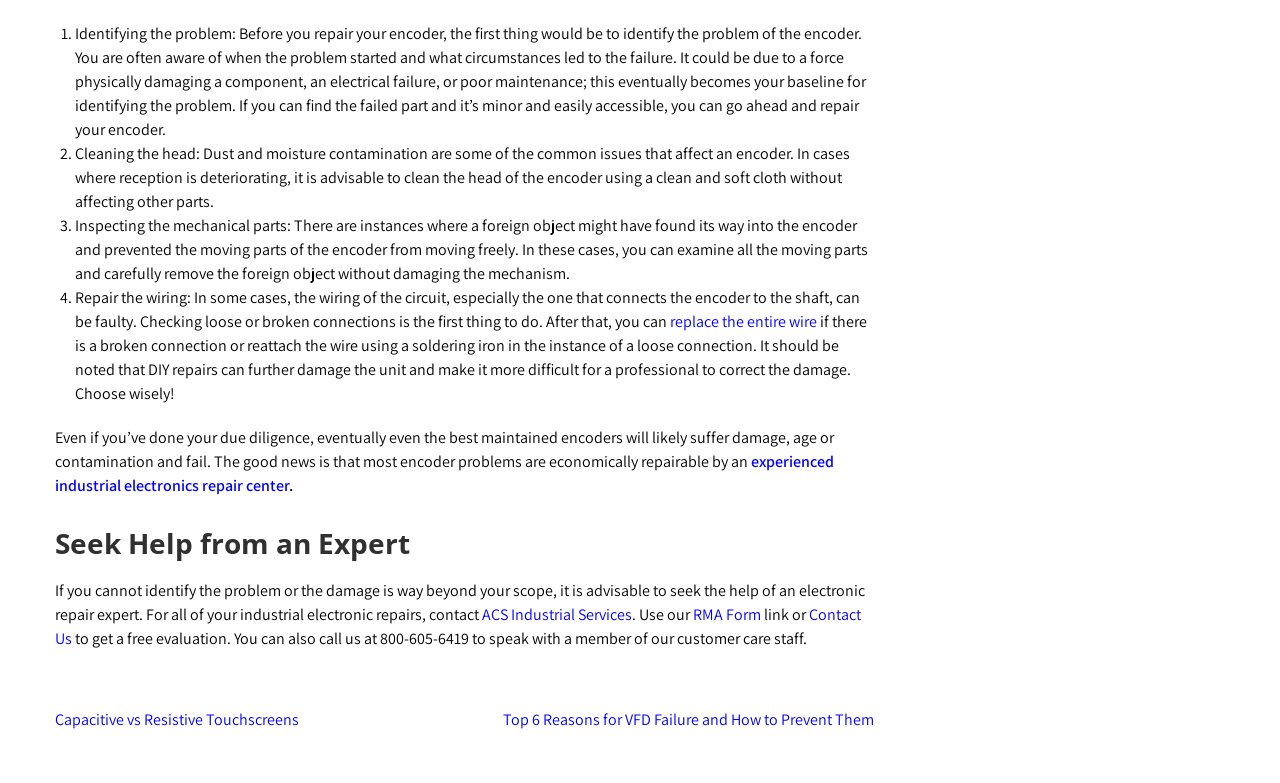What is the phone number to contact the customer care staff?
Using the visual information, answer the question in a single word or phrase.

800-605-6419